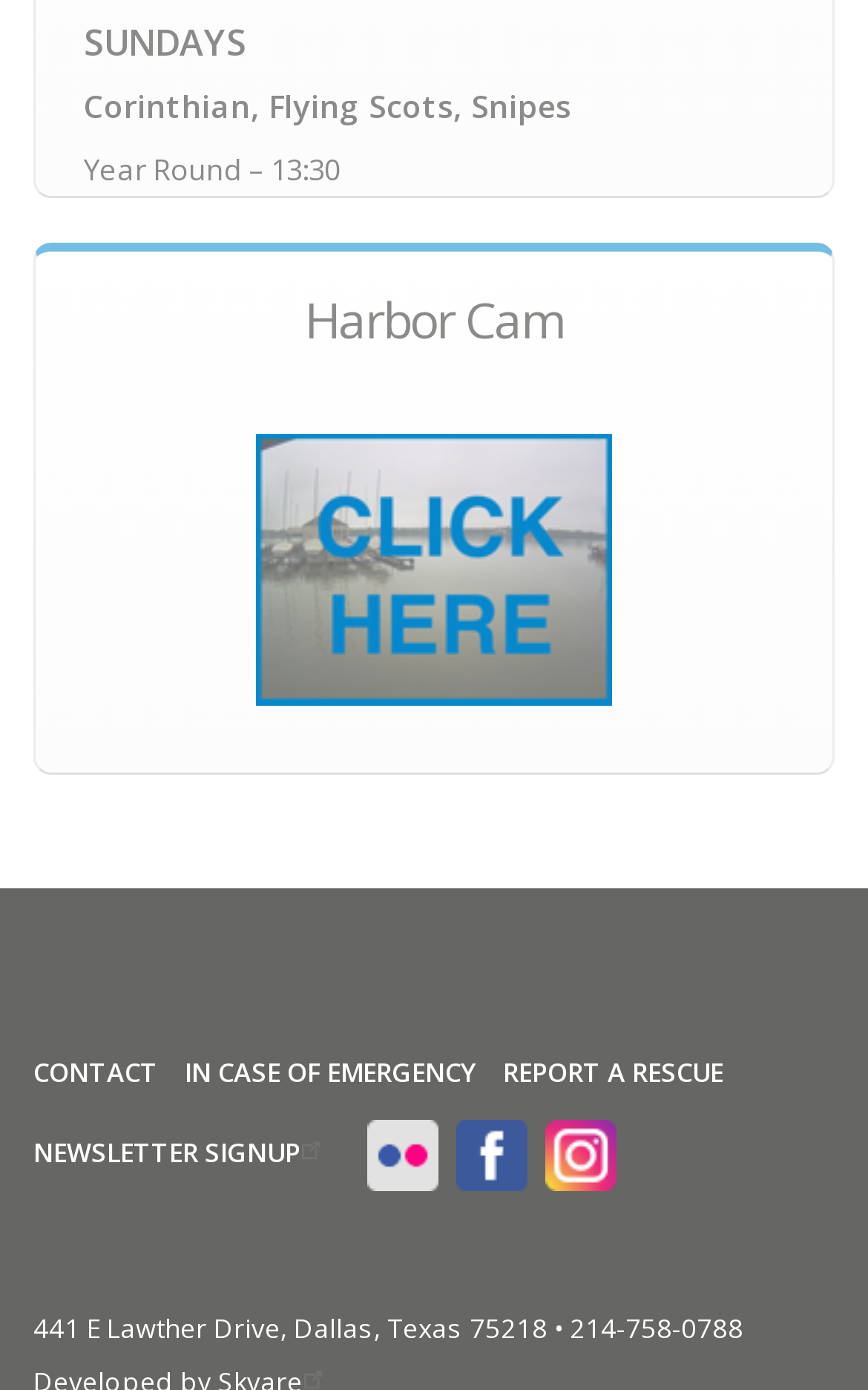Determine the bounding box for the described HTML element: "In Case of Emergency". Ensure the coordinates are four float numbers between 0 and 1 in the format [left, top, right, bottom].

[0.213, 0.758, 0.549, 0.783]